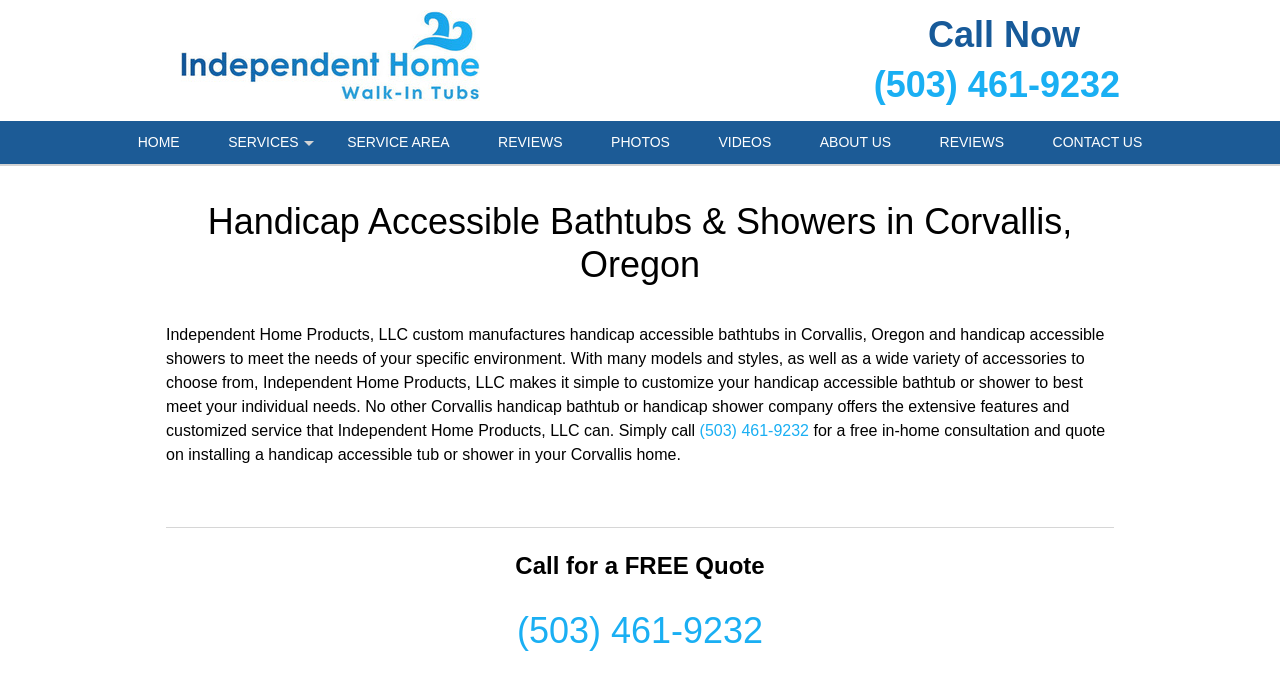Find and indicate the bounding box coordinates of the region you should select to follow the given instruction: "Click the '(503) 461-9232' link to get a free quote".

[0.547, 0.622, 0.632, 0.647]